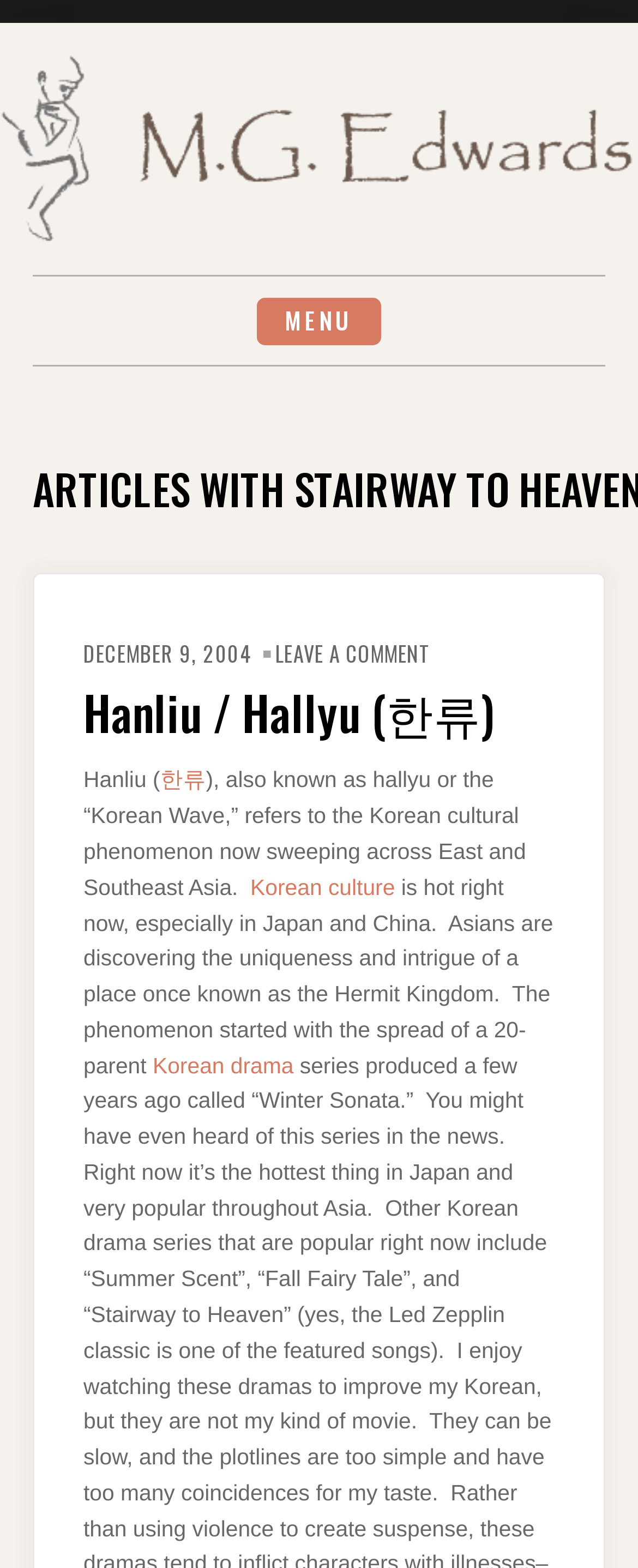Find the bounding box coordinates for the UI element that matches this description: "December 9, 2004".

[0.131, 0.407, 0.395, 0.427]